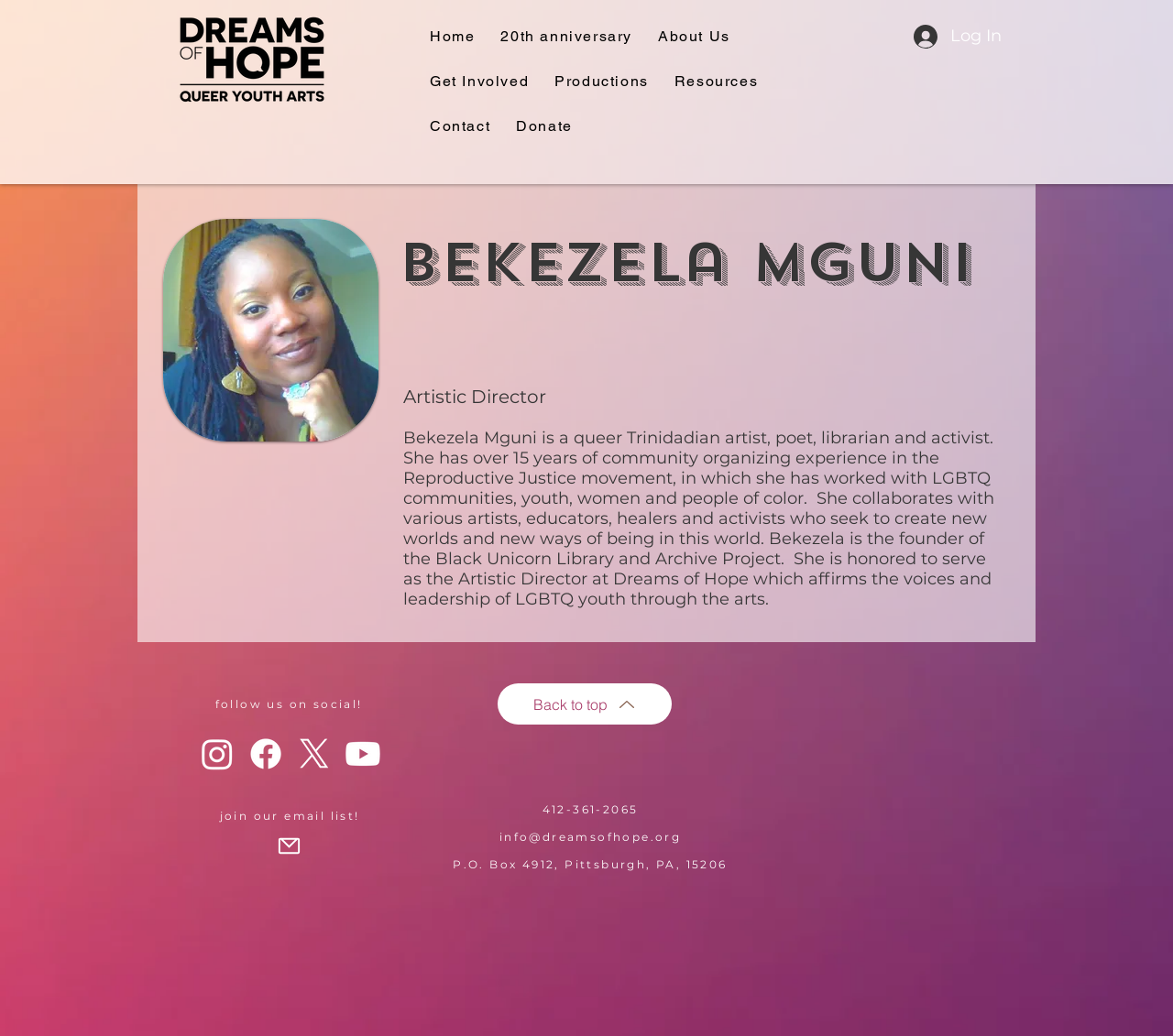Please determine the bounding box coordinates of the clickable area required to carry out the following instruction: "Click on the 'SAVE THE MEKONG' link". The coordinates must be four float numbers between 0 and 1, represented as [left, top, right, bottom].

None